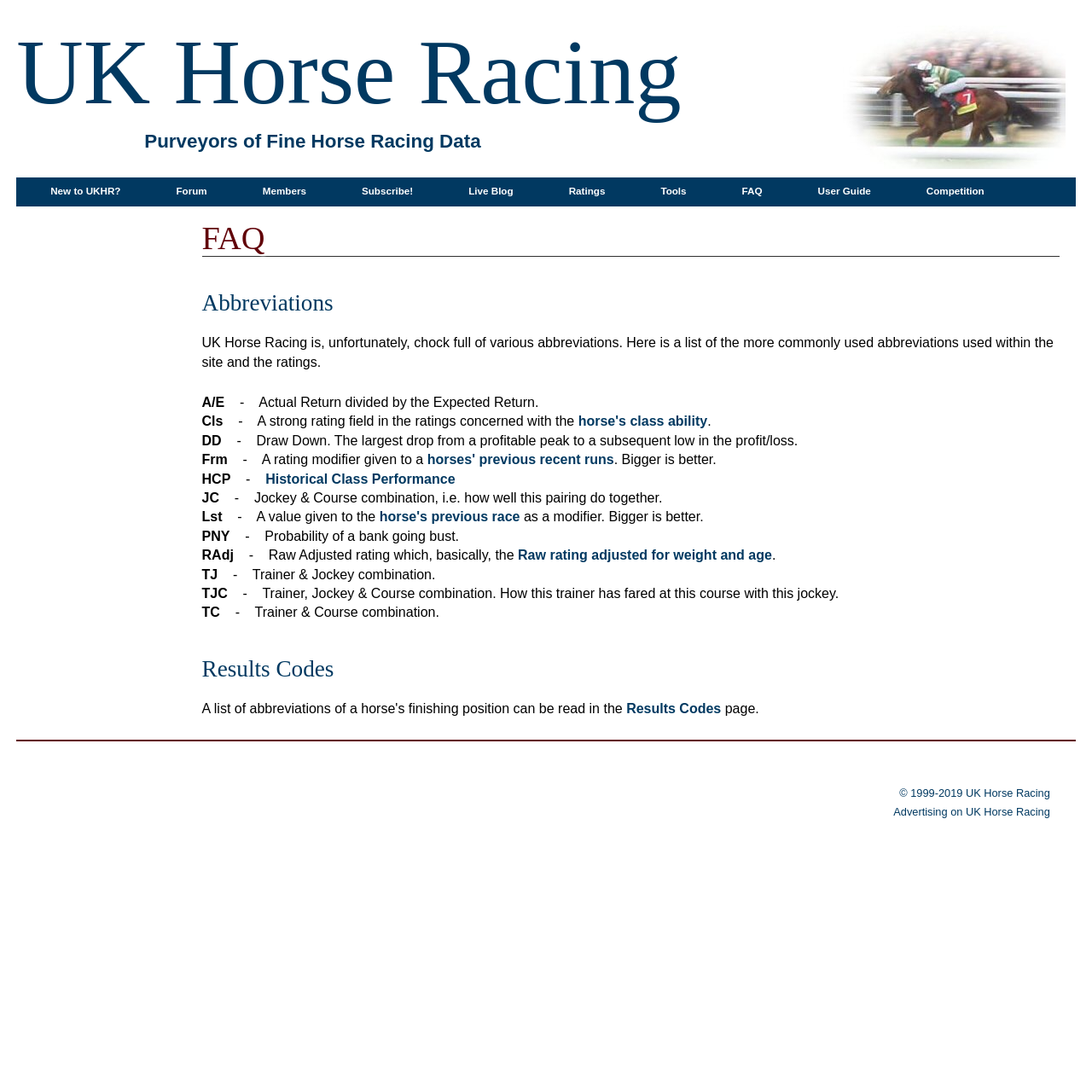What is the 'TJ' rating based on? Examine the screenshot and reply using just one word or a brief phrase.

Trainer & Jockey combination